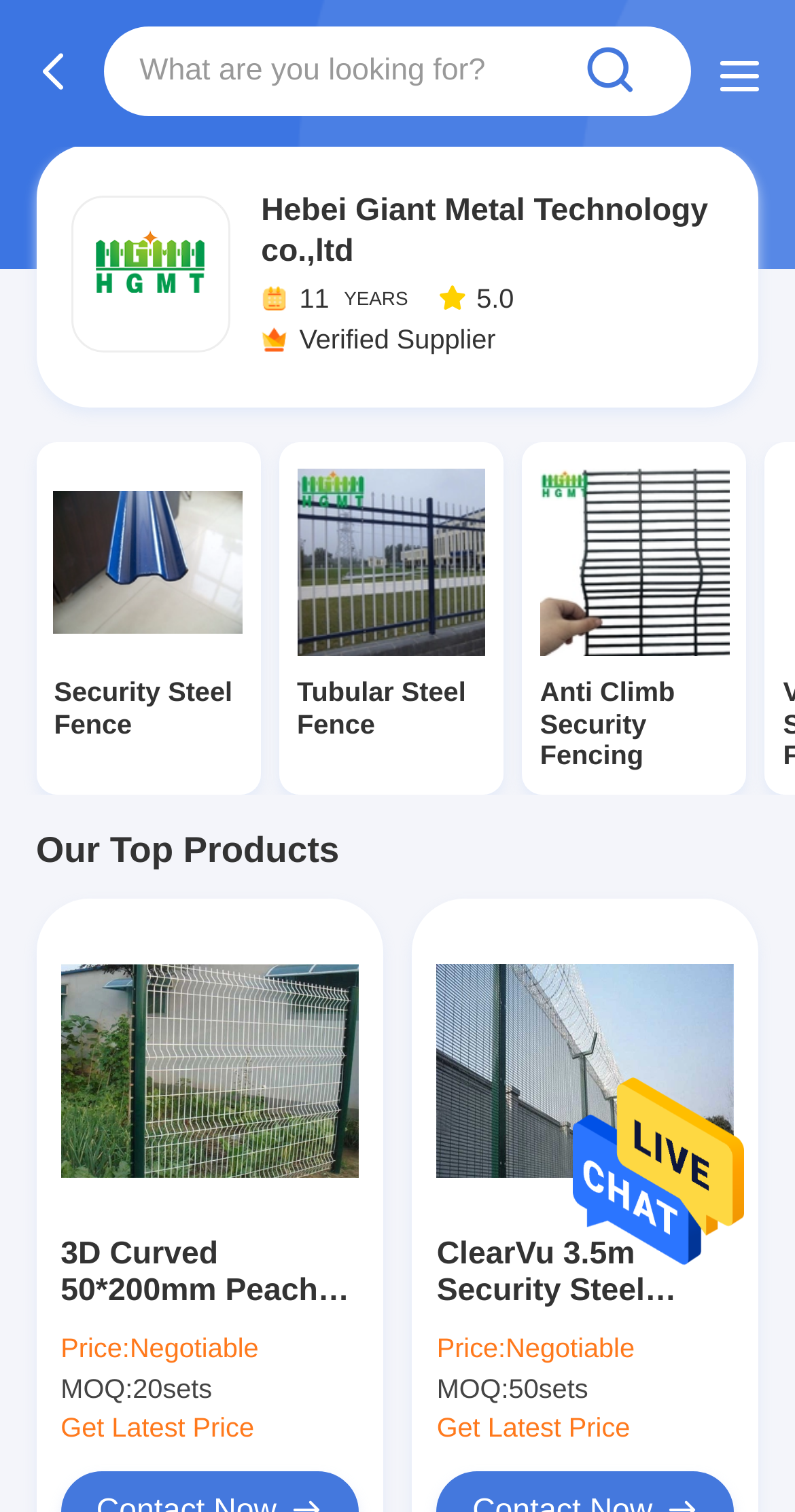Locate the bounding box of the UI element with the following description: "sousou text".

[0.672, 0.021, 0.864, 0.074]